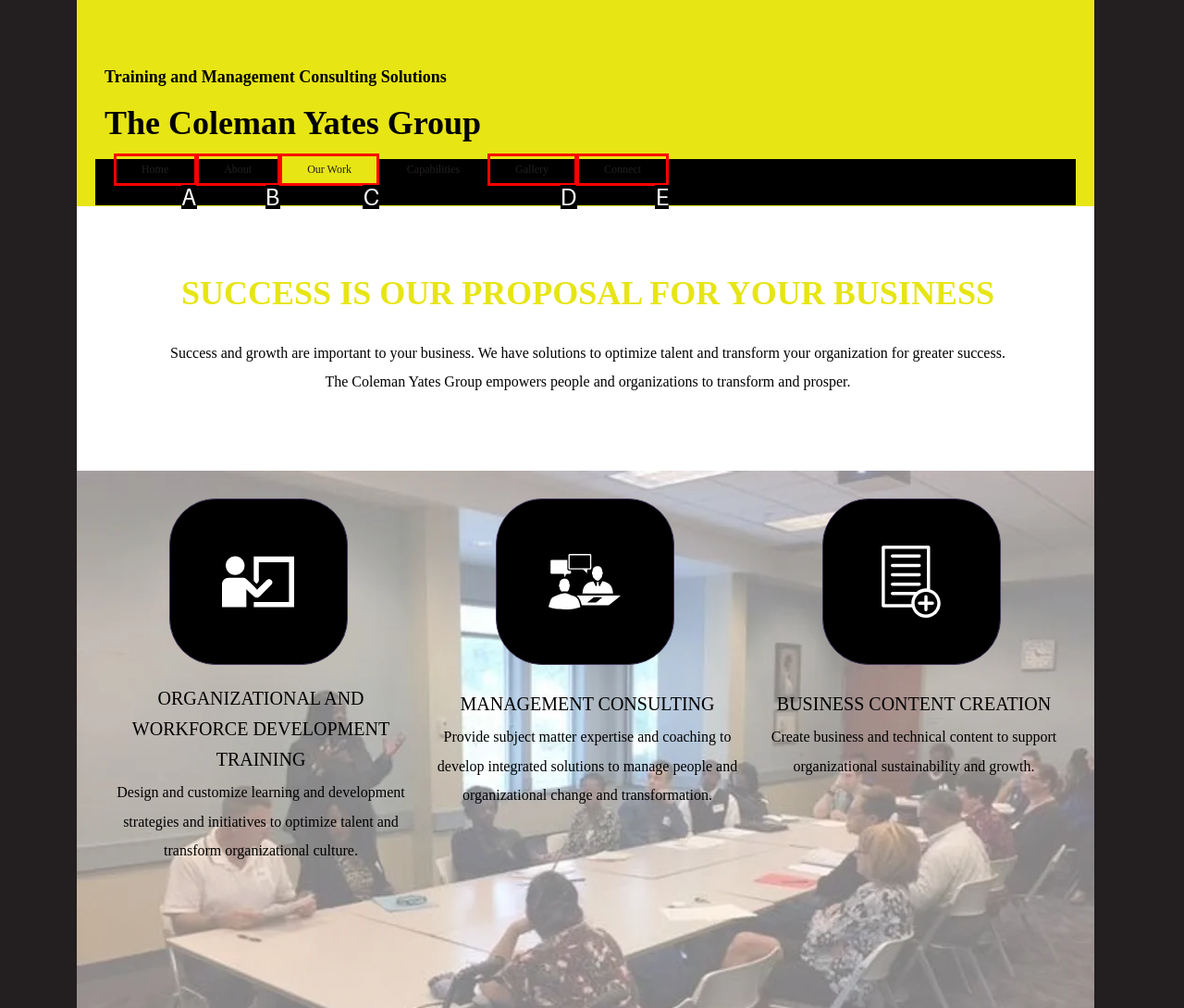Match the option to the description: Our Work
State the letter of the correct option from the available choices.

C